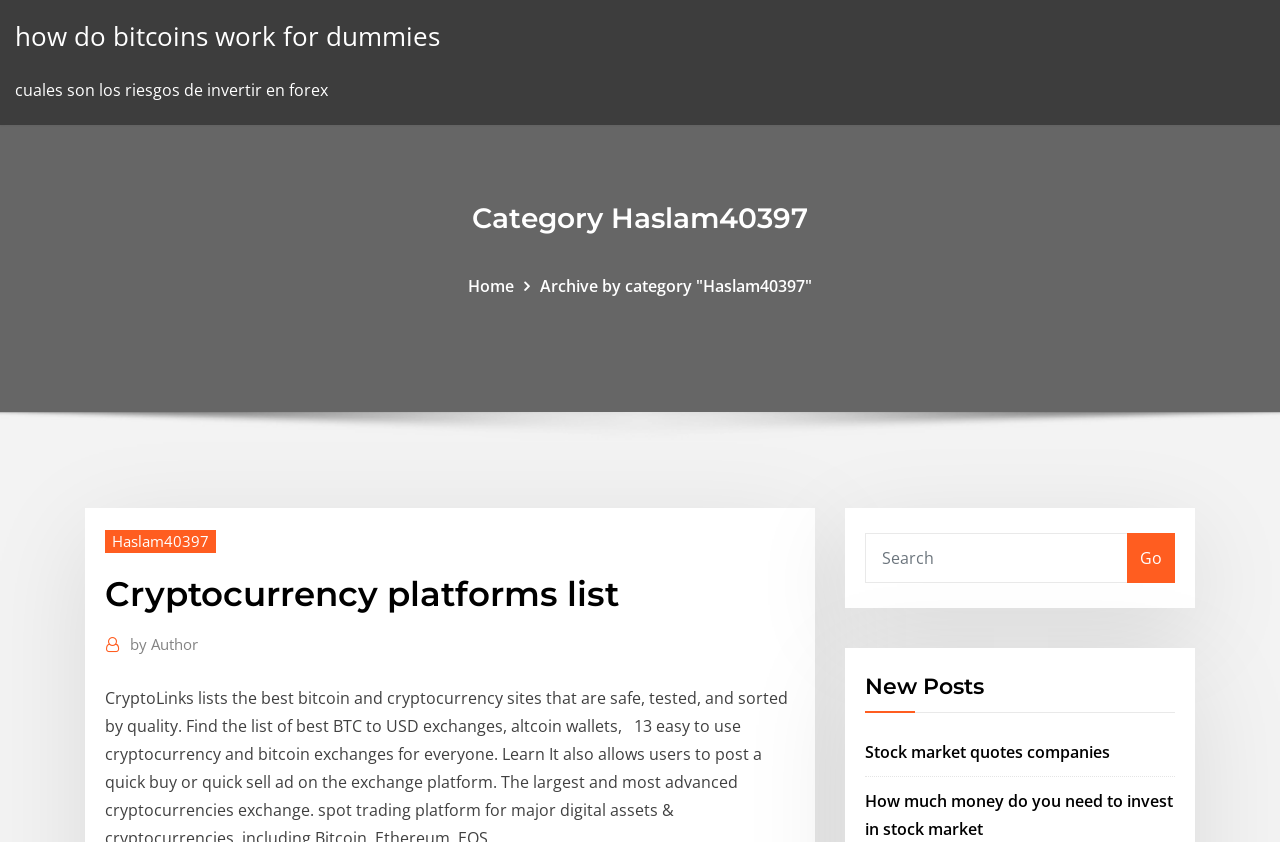Please identify the bounding box coordinates of the clickable element to fulfill the following instruction: "Search for something". The coordinates should be four float numbers between 0 and 1, i.e., [left, top, right, bottom].

[0.676, 0.633, 0.881, 0.692]